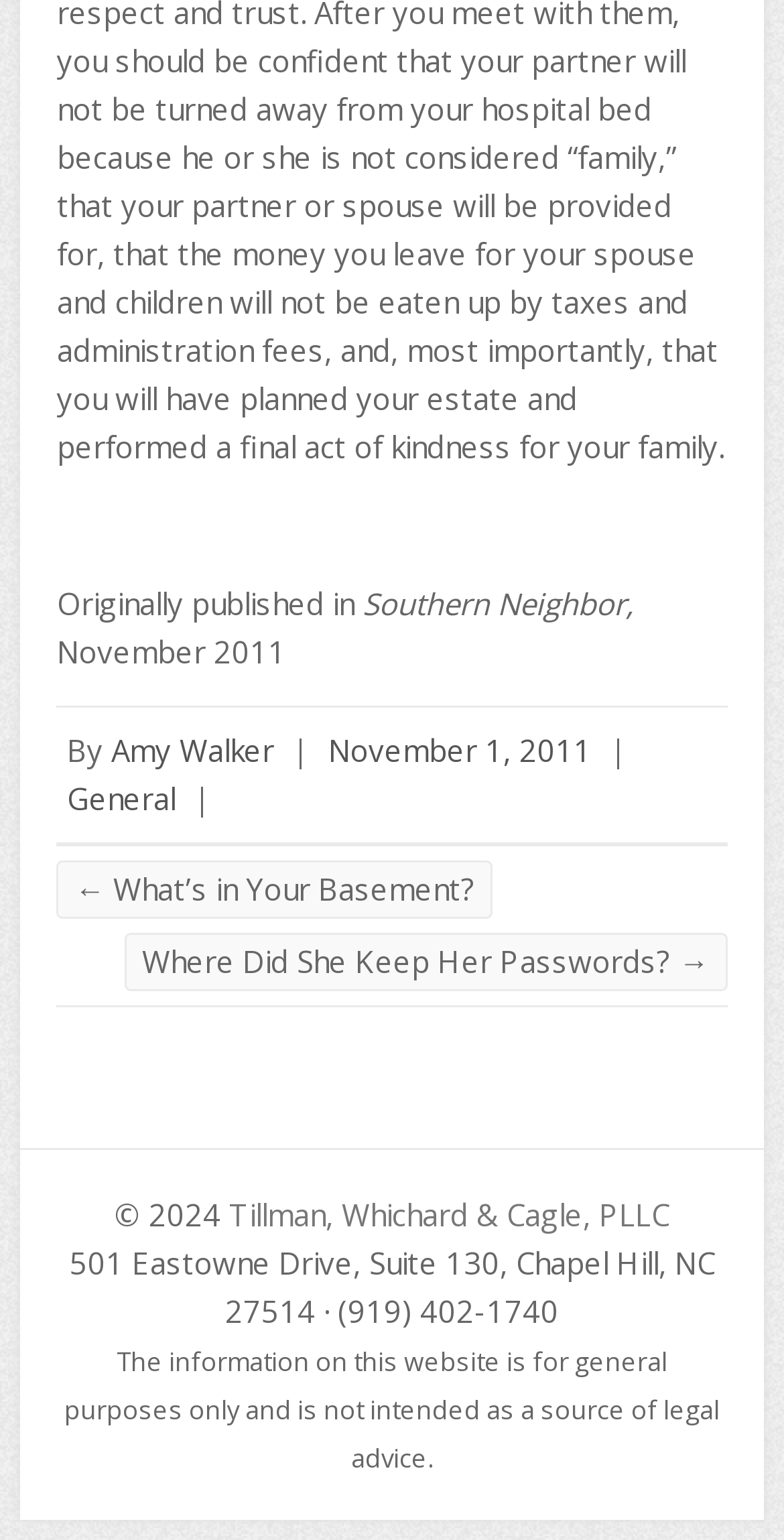What is the name of the law firm?
Based on the screenshot, respond with a single word or phrase.

Tillman, Whichard & Cagle, PLLC